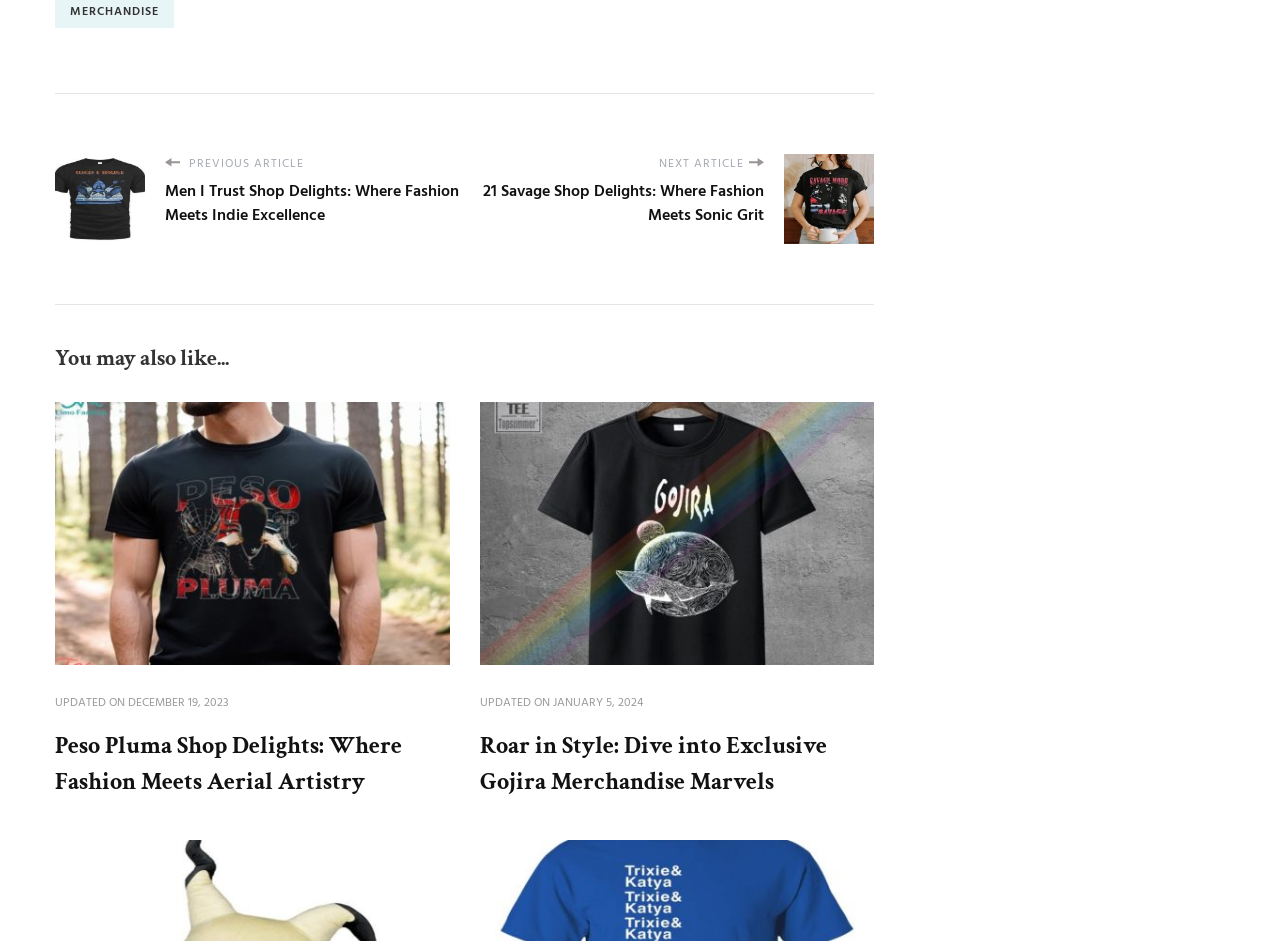Kindly provide the bounding box coordinates of the section you need to click on to fulfill the given instruction: "Check out the Plushie Mimicry article".

[0.043, 0.894, 0.351, 0.925]